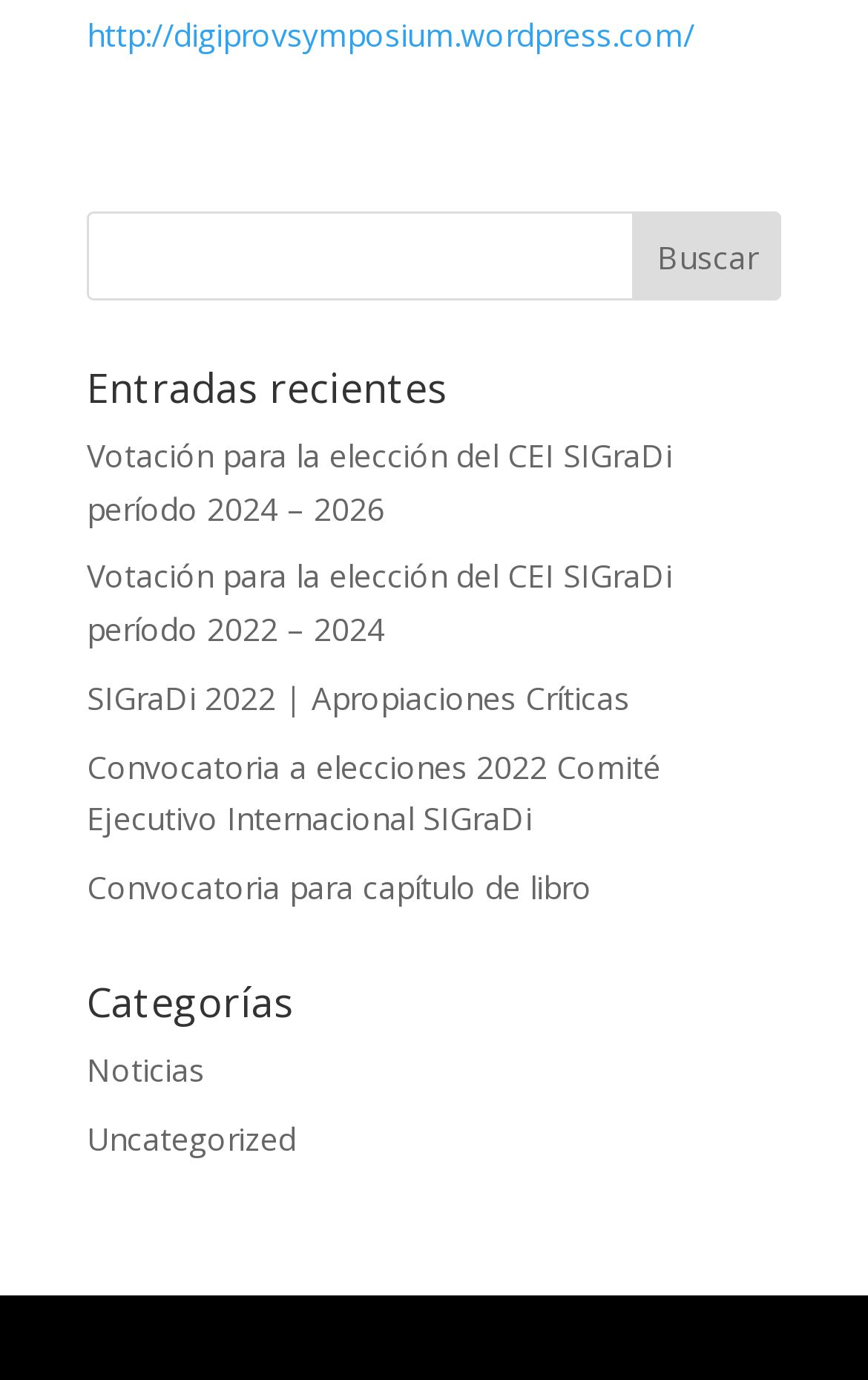Please determine the bounding box coordinates of the section I need to click to accomplish this instruction: "go to 'Noticias' category".

[0.1, 0.76, 0.236, 0.79]